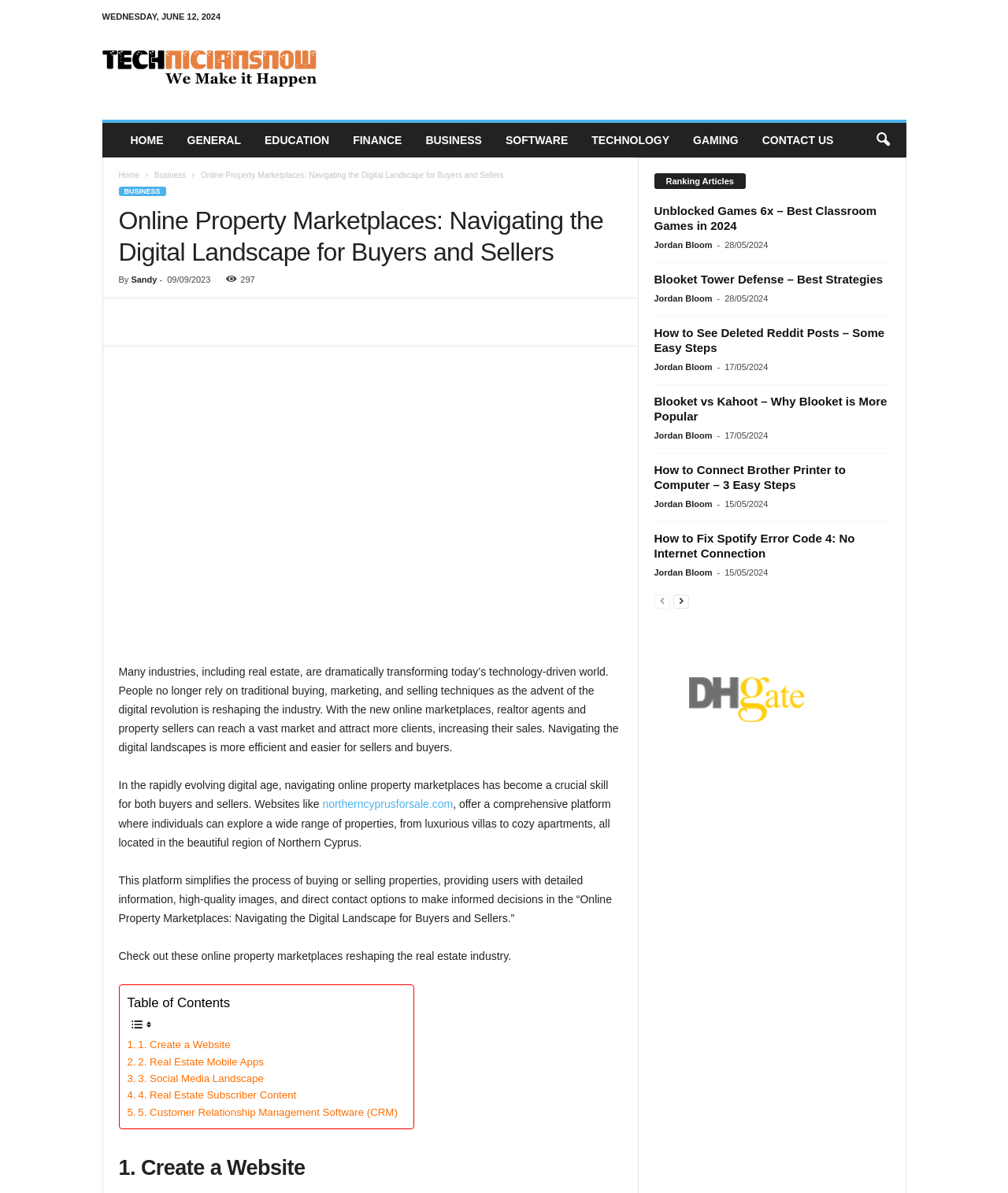What is the purpose of the online property marketplaces? Observe the screenshot and provide a one-word or short phrase answer.

To simplify the process of buying or selling properties